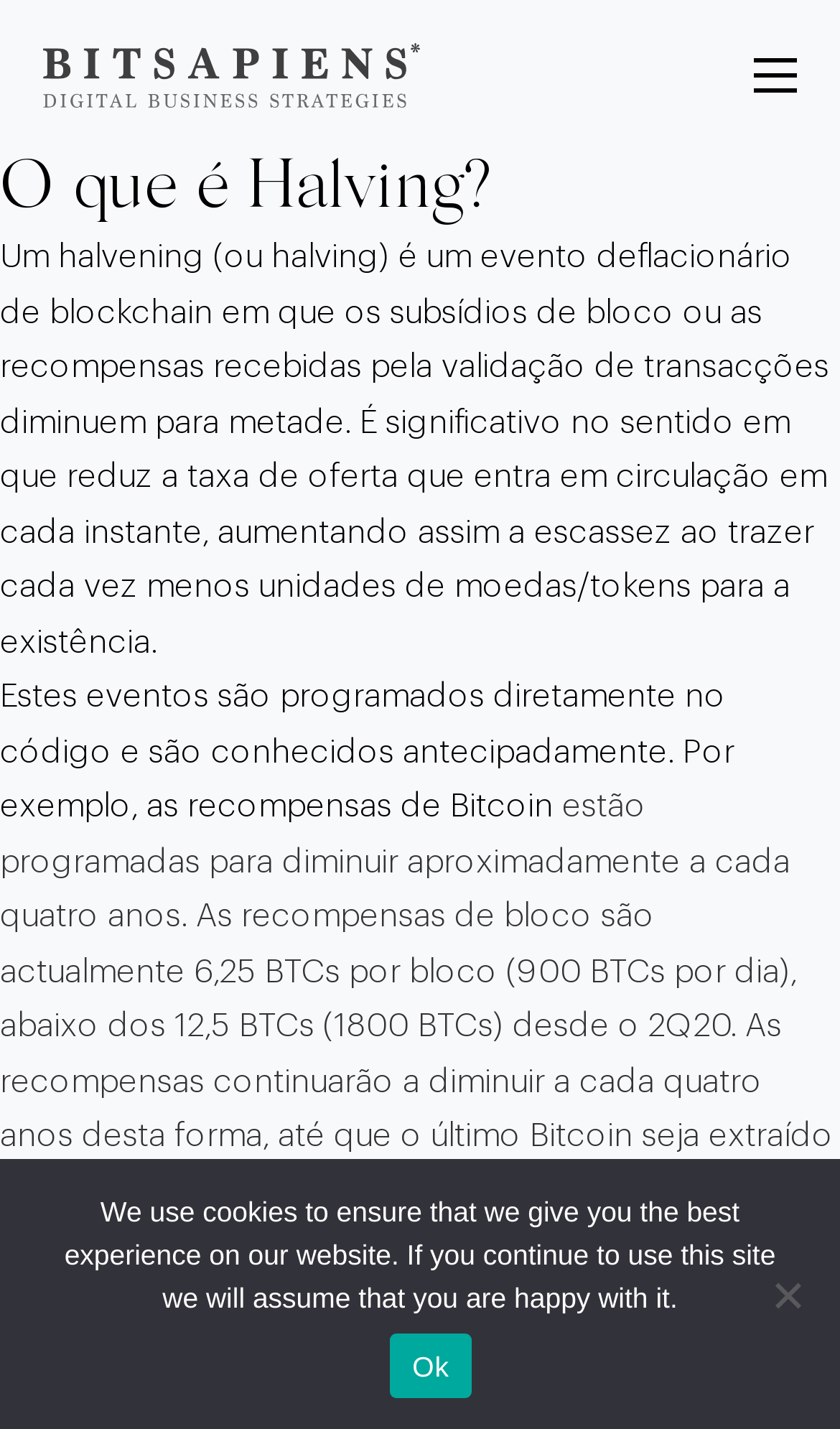What is the event that reduces the supply rate of a crypto asset?
Analyze the screenshot and provide a detailed answer to the question.

Based on the webpage content, a halving event is an event that reduces the supply rate of a crypto asset, such as Bitcoin, by half. This event is programmed directly into the code and is known in advance.